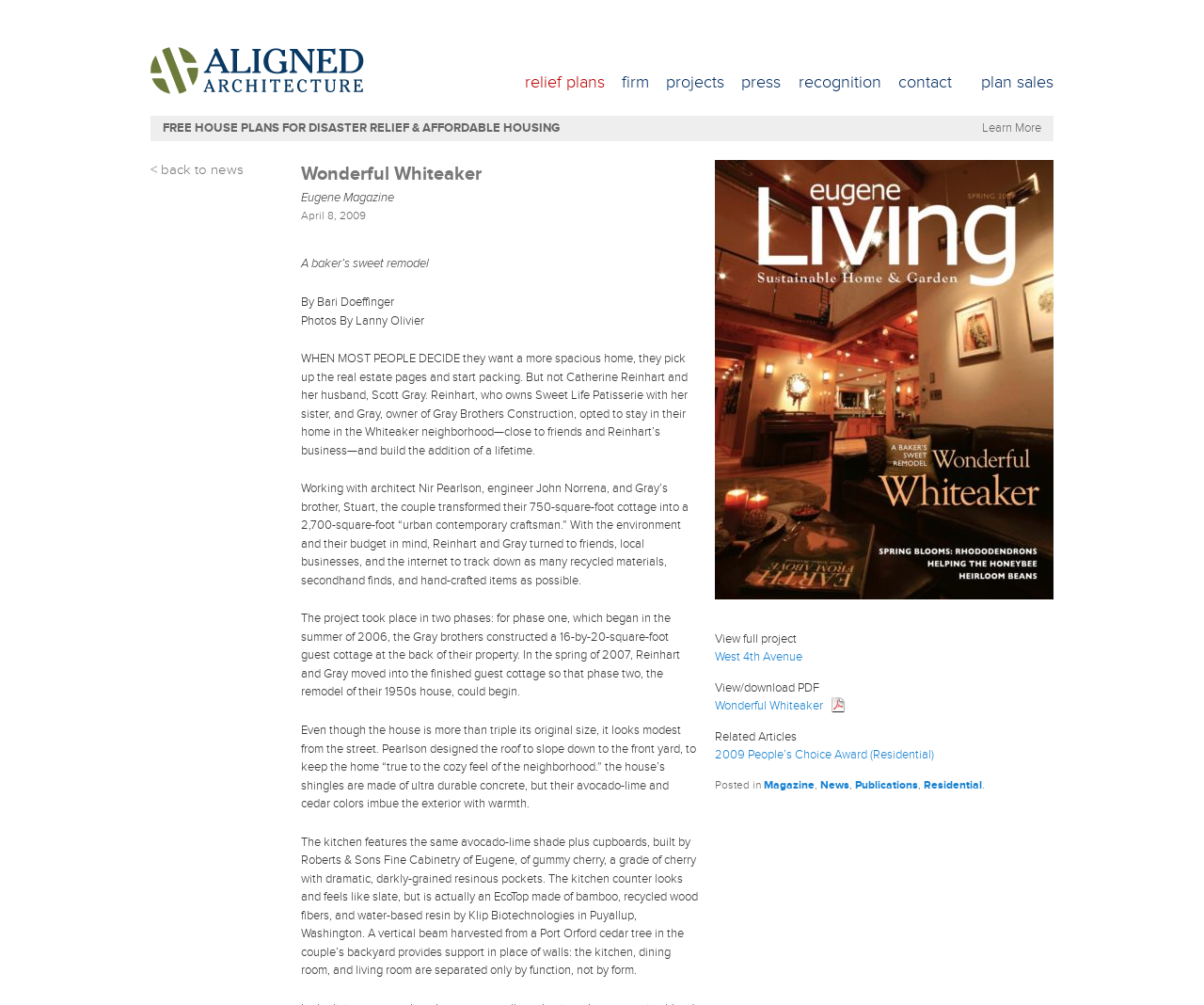What is the name of the architecture firm?
Give a single word or phrase answer based on the content of the image.

Aligned Architecture